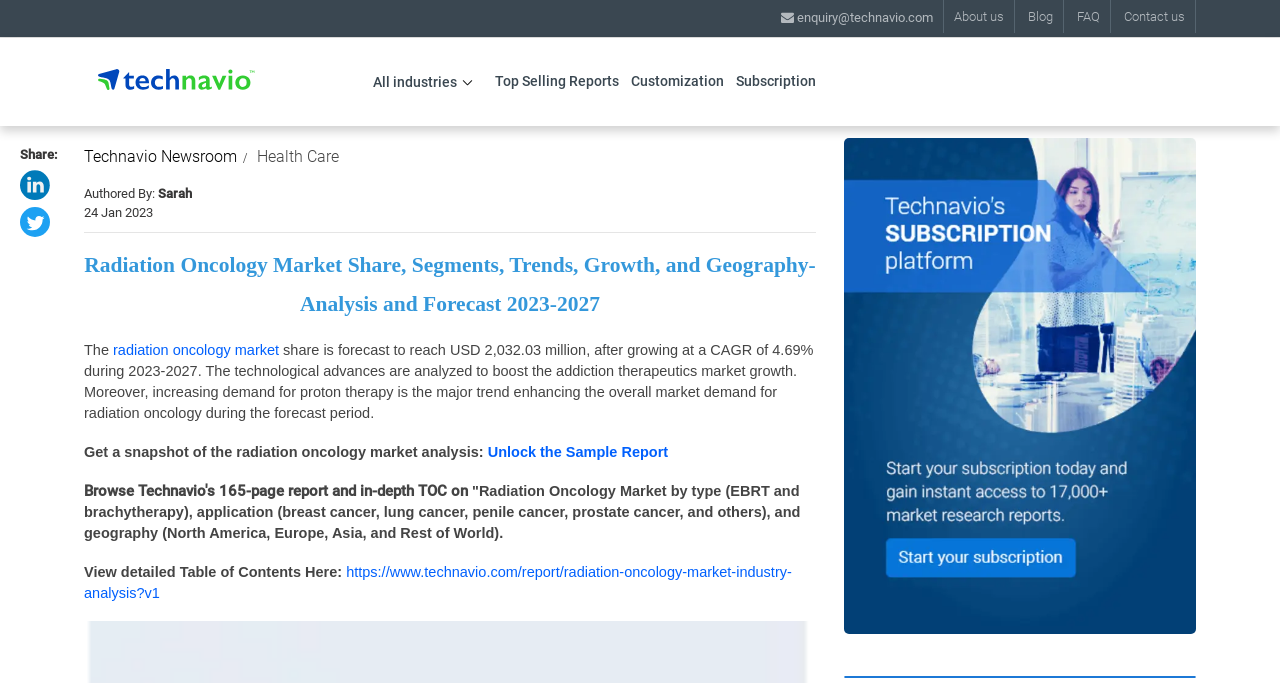Articulate a complete and detailed caption of the webpage elements.

The webpage is about the Radiation Oncology Market Share, Size, Trends, and Growth Analysis from 2023 to 2027. At the top, there are several links to different sections of the website, including "About us", "Blog", "FAQ", and "Contact us", which are aligned horizontally. Below these links, there is a Technavio logo on the left and an email address "enquiry@technavio.com" on the right.

On the left side of the page, there are several links to different industries, including "All industries", "Top Selling Reports", "Customization", and "Subscription". On the right side, there are social media links to Linkedin and Twitter.

The main content of the page starts with a heading that summarizes the report's title and scope. Below the heading, there is a brief description of the report, which mentions that the radiation oncology market share is forecast to reach USD 2,032.03 million, growing at a CAGR of 4.69% during 2023-2027. The description also highlights the key trends and drivers of the market growth.

Further down, there is a call-to-action to "Get a snapshot of the radiation oncology market analysis" and a link to "Unlock the Sample Report". Below this, there is a brief summary of the report's scope, including the types and applications of radiation oncology, as well as the geographic regions covered.

At the bottom of the page, there is a link to view the detailed Table of Contents and a link to the full report. On the right side, there is a Technavio logo and a link to the company's website.